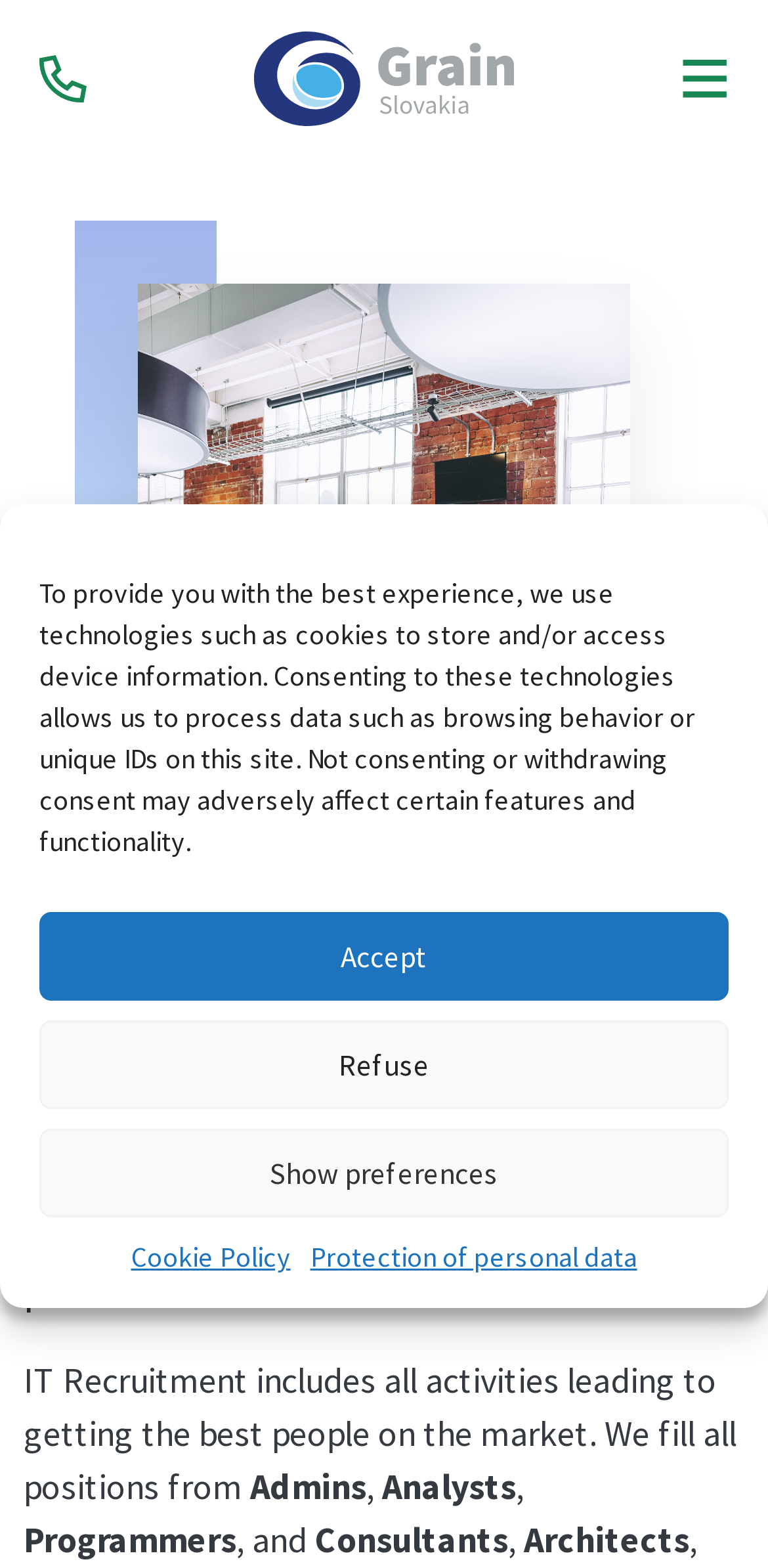Give the bounding box coordinates for this UI element: "parent_node: 中". The coordinates should be four float numbers between 0 and 1, arranged as [left, top, right, bottom].

None